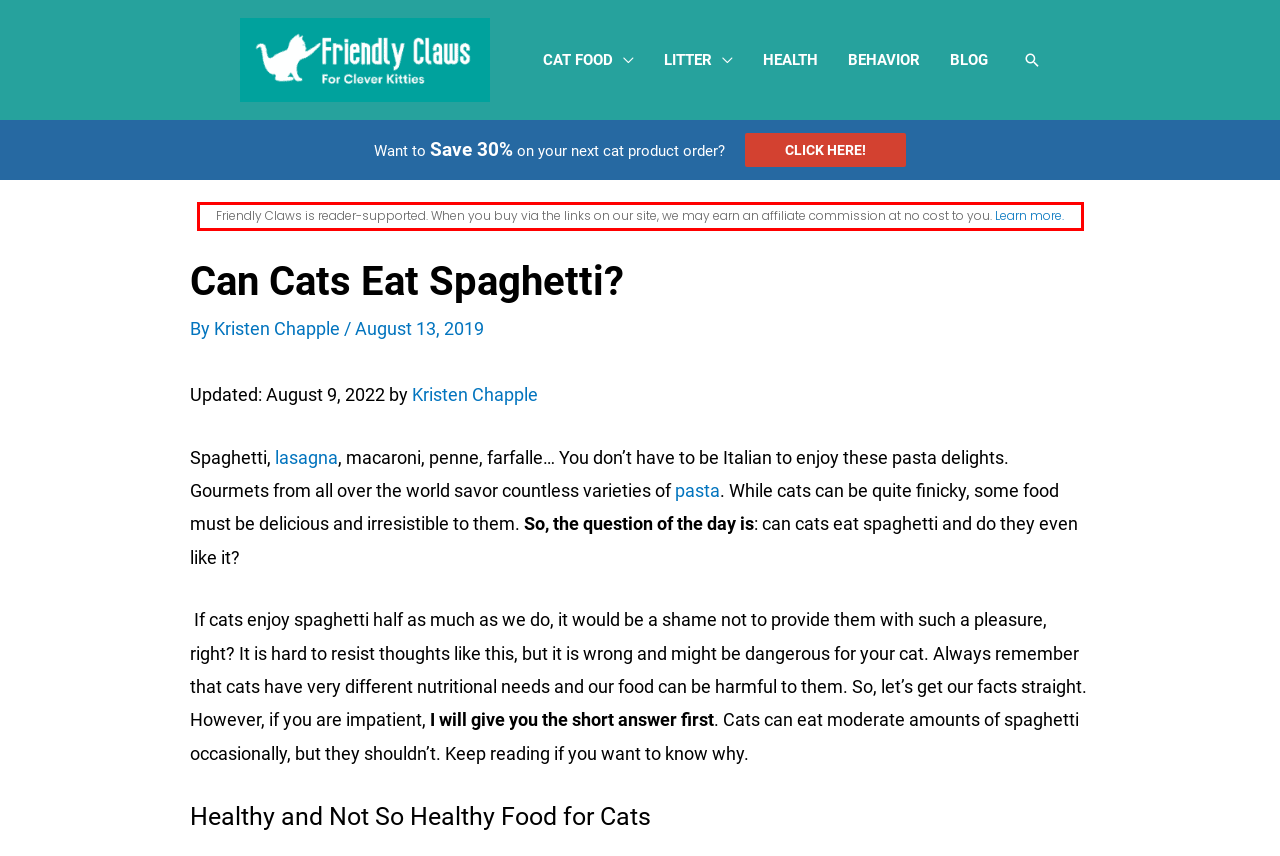You have a webpage screenshot with a red rectangle surrounding a UI element. Extract the text content from within this red bounding box.

Friendly Claws is reader-supported. When you buy via the links on our site, we may earn an affiliate commission at no cost to you. Learn more.